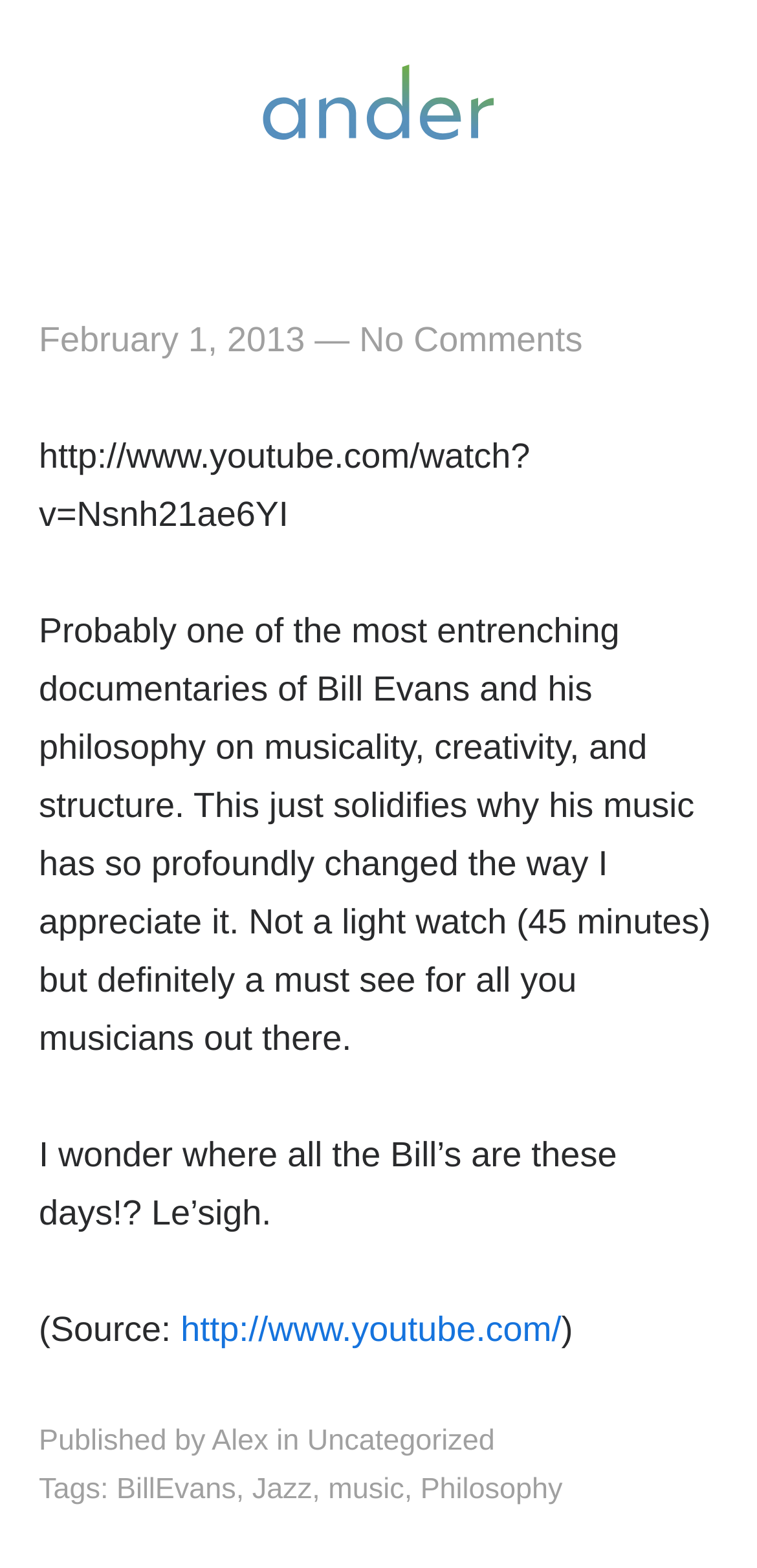How long is the video? From the image, respond with a single word or brief phrase.

45 minutes